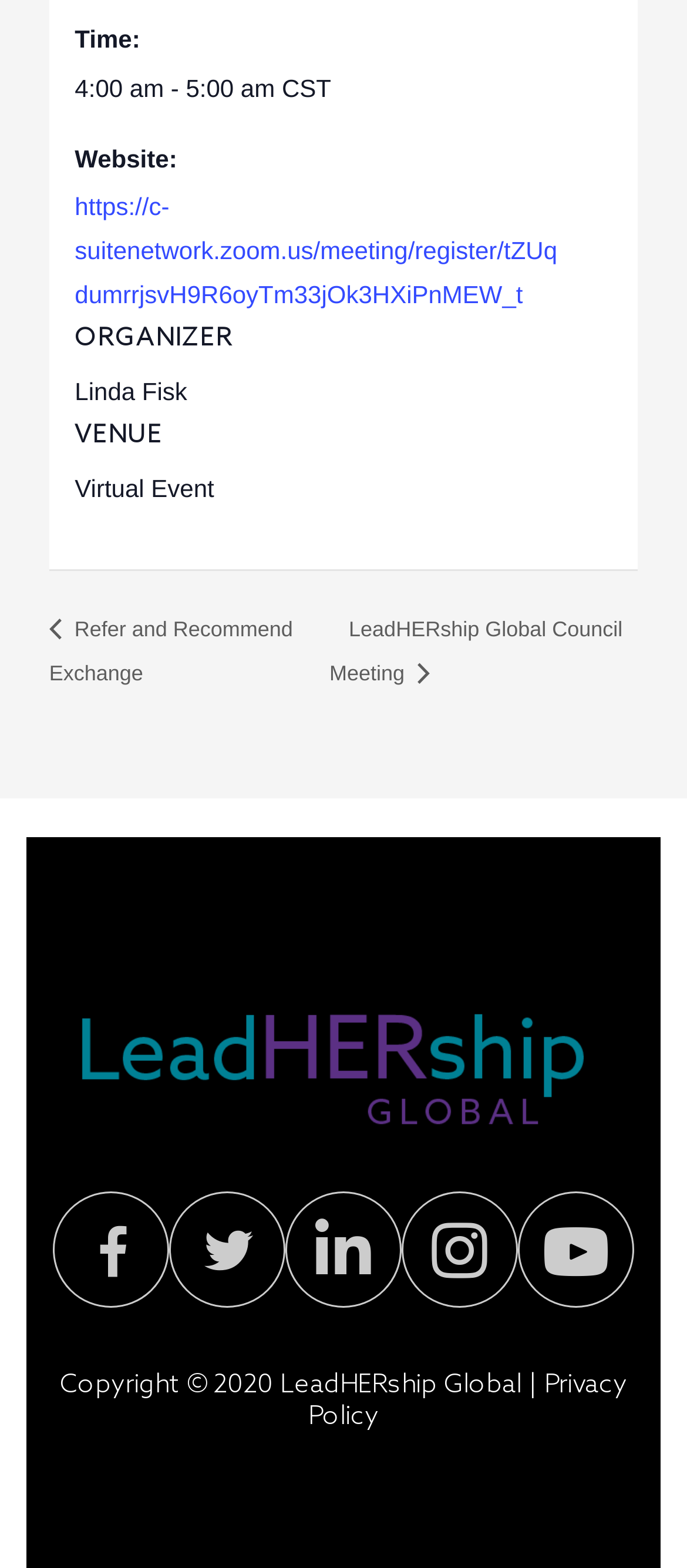Could you specify the bounding box coordinates for the clickable section to complete the following instruction: "View event details"?

[0.109, 0.123, 0.811, 0.197]